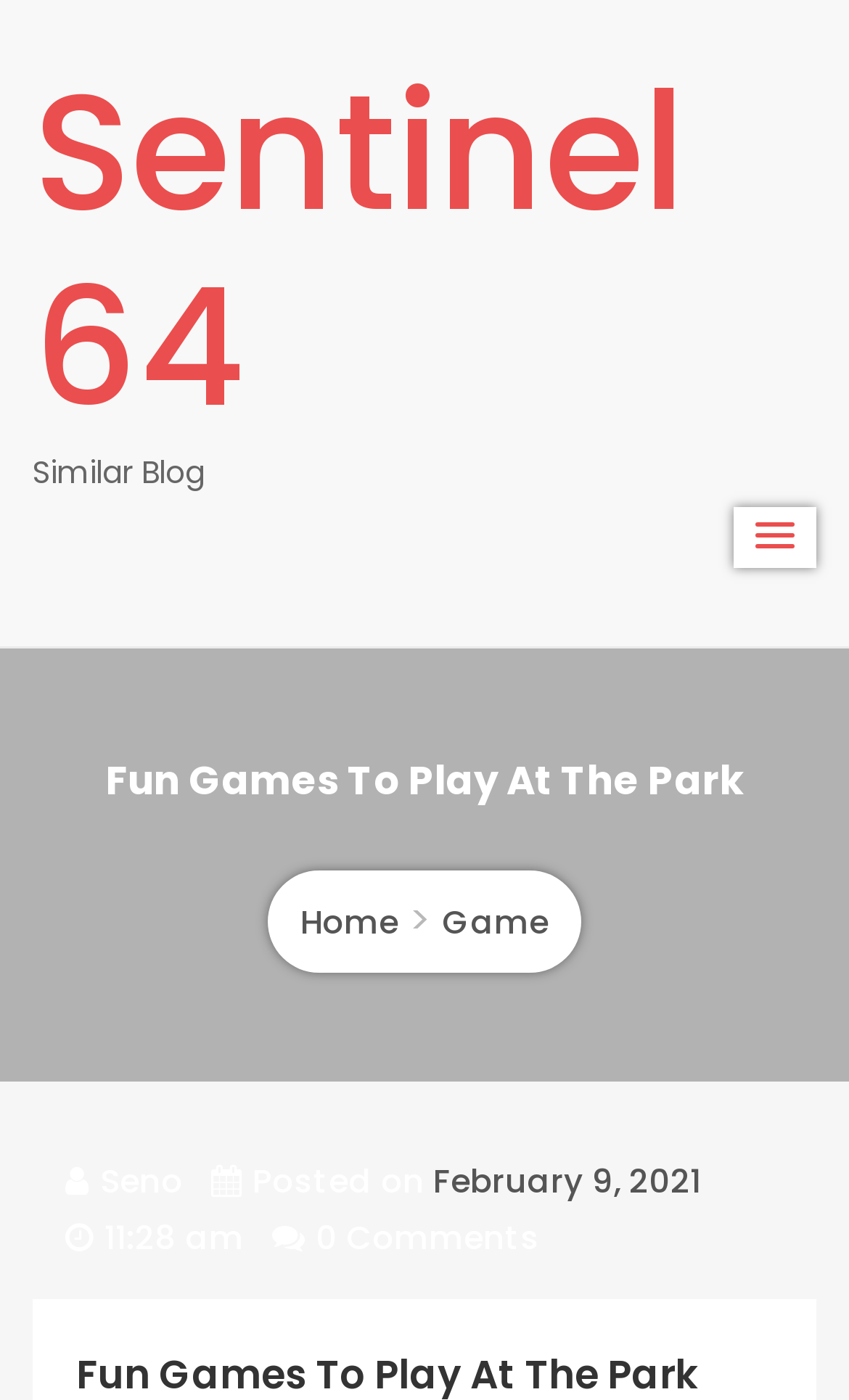What is the name of the blog?
Provide a detailed answer to the question, using the image to inform your response.

I inferred this by looking at the heading 'Sentinel 64' at the top of the webpage, which suggests that it is the name of the blog.